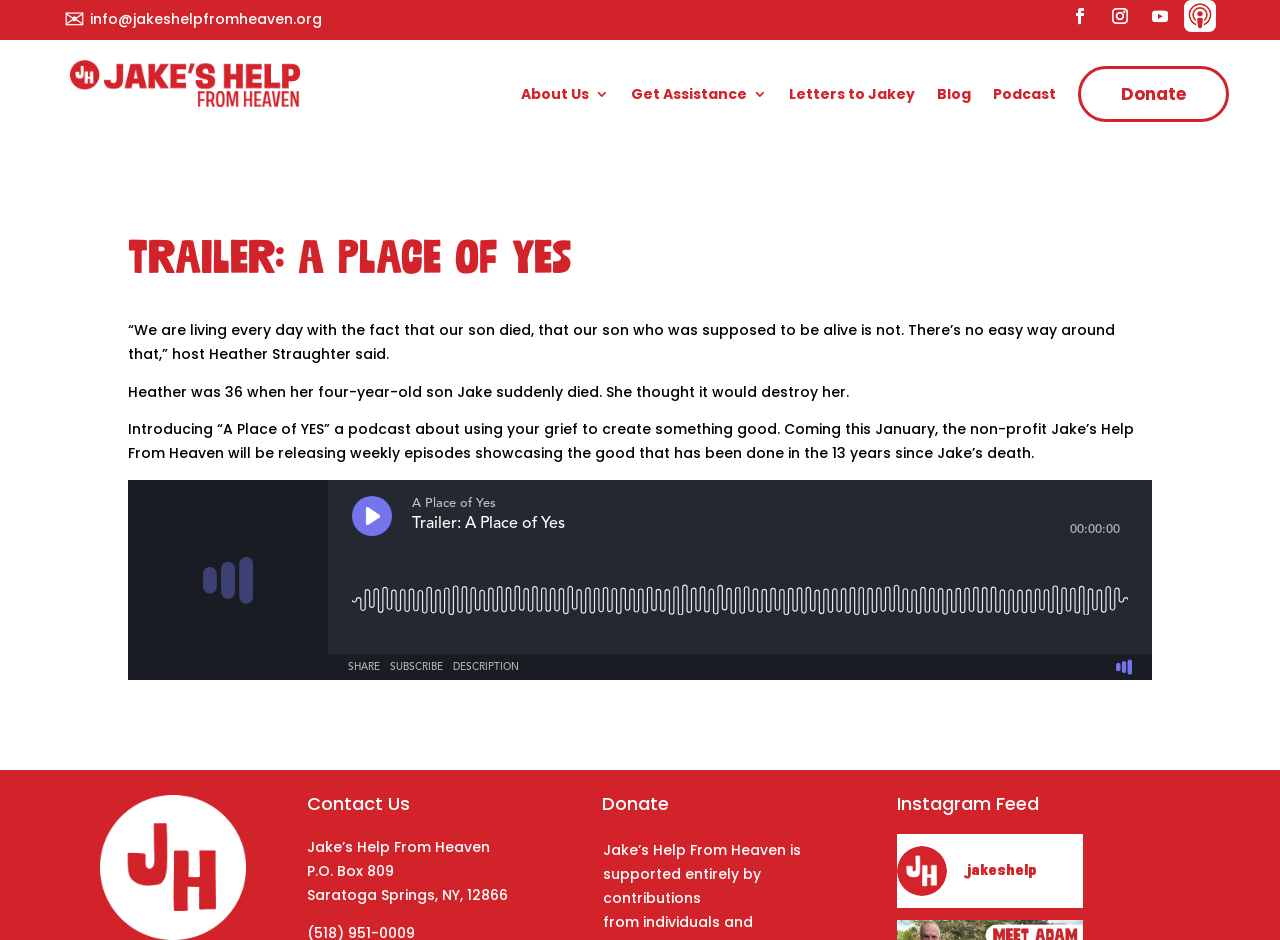Describe the webpage in detail, including text, images, and layout.

This webpage is about Jake's Help From Heaven, a non-profit organization. At the top, there are several links to social media platforms, including Apple, and an email address "info@jakeshelpfromheaven.org". Below these links, there is a logo image on the left and a navigation menu with links to "About Us", "Get Assistance", "Letters to Jakey", "Blog", "Podcast", and "Donate".

The main content of the webpage is an article with a heading "Trailer: A Place of Yes". The article starts with a quote from Heather Straughter, the host, talking about her son Jake's death. The text then describes how Heather was affected by her son's death and introduces a podcast called "A Place of YES" that will be released in January. The podcast is about using grief to create something good.

Below the text, there is an iframe containing a video trailer for the podcast. On the right side of the video, there is a section with contact information, including the organization's name, address, and a heading "Donate" with a description of how the organization is supported entirely by contributions.

Further down, there is a section with an Instagram feed, featuring a link to the organization's Instagram account "jakeshelp" with a profile picture and a heading "jakeshelp".